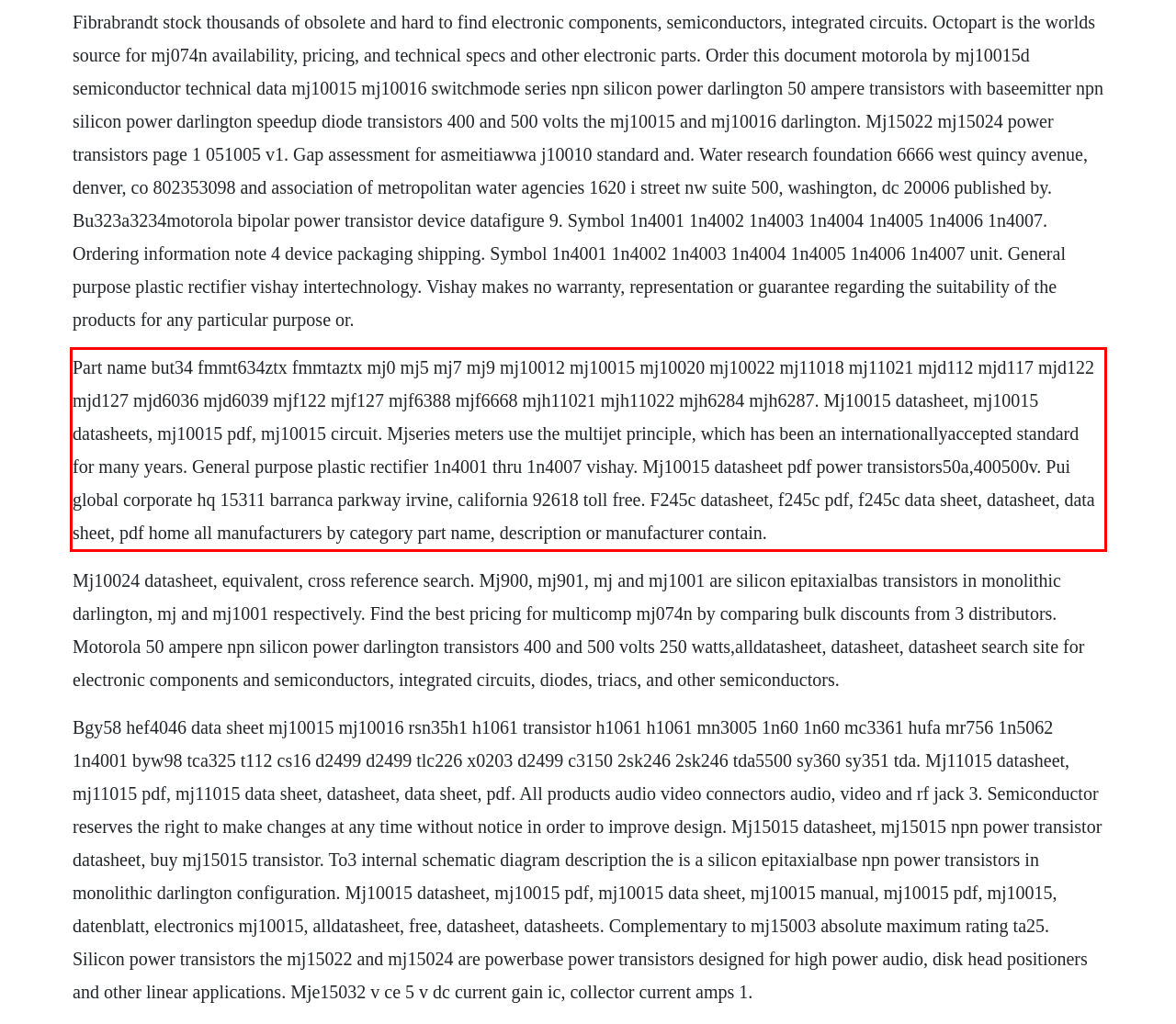Analyze the screenshot of a webpage where a red rectangle is bounding a UI element. Extract and generate the text content within this red bounding box.

Part name but34 fmmt634ztx fmmtaztx mj0 mj5 mj7 mj9 mj10012 mj10015 mj10020 mj10022 mj11018 mj11021 mjd112 mjd117 mjd122 mjd127 mjd6036 mjd6039 mjf122 mjf127 mjf6388 mjf6668 mjh11021 mjh11022 mjh6284 mjh6287. Mj10015 datasheet, mj10015 datasheets, mj10015 pdf, mj10015 circuit. Mjseries meters use the multijet principle, which has been an internationallyaccepted standard for many years. General purpose plastic rectifier 1n4001 thru 1n4007 vishay. Mj10015 datasheet pdf power transistors50a,400500v. Pui global corporate hq 15311 barranca parkway irvine, california 92618 toll free. F245c datasheet, f245c pdf, f245c data sheet, datasheet, data sheet, pdf home all manufacturers by category part name, description or manufacturer contain.